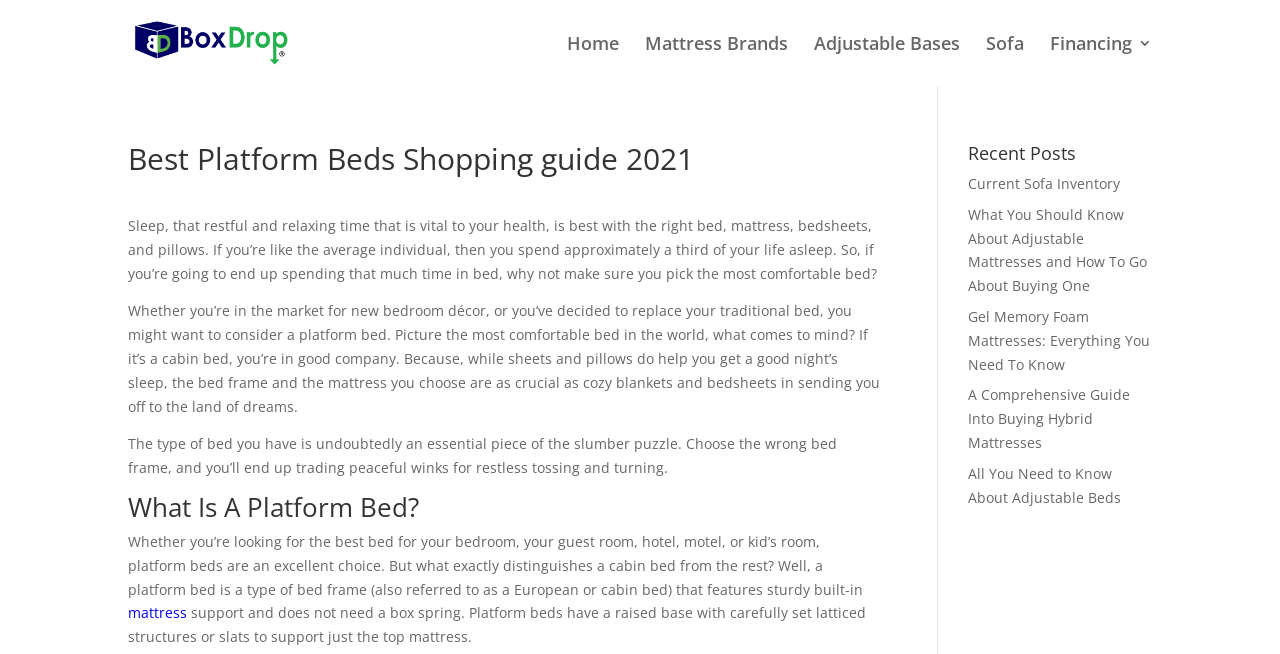Respond to the following question using a concise word or phrase: 
What is the focus of the webpage?

Bed and mattress shopping